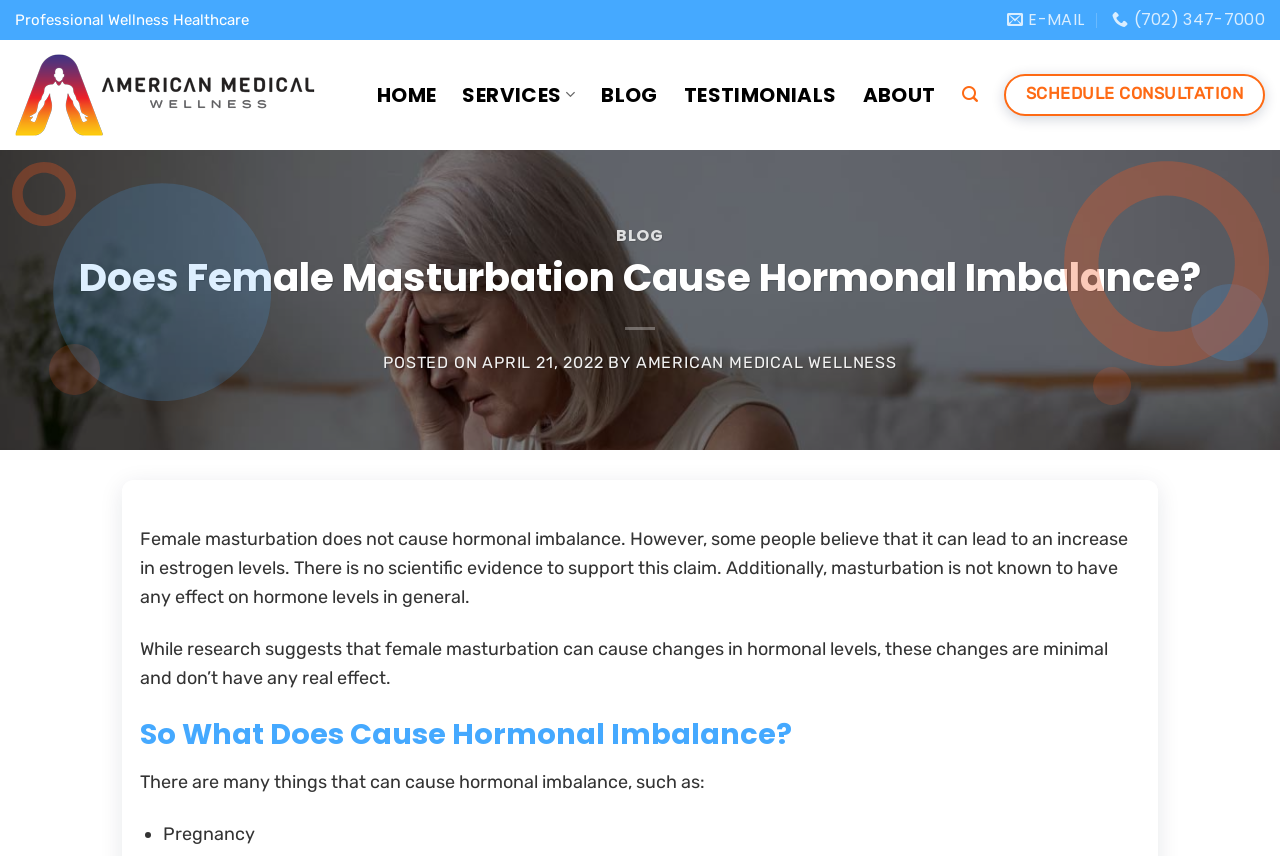Use a single word or phrase to answer the question: 
How many links are in the top navigation menu?

6